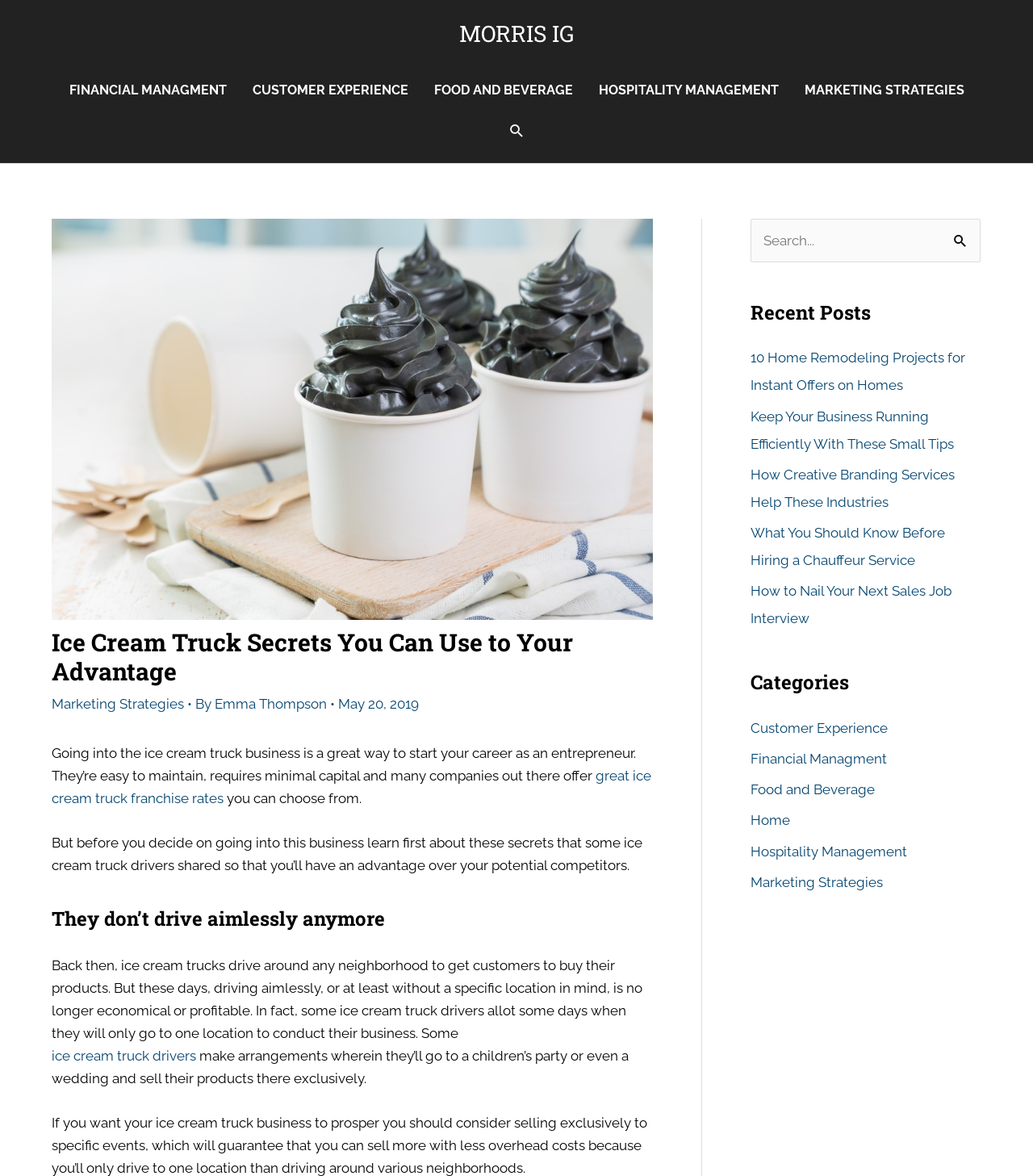Bounding box coordinates should be provided in the format (top-left x, top-left y, bottom-right x, bottom-right y) with all values between 0 and 1. Identify the bounding box for this UI element: parent_node: Search for: name="s" placeholder="Search..."

[0.727, 0.186, 0.949, 0.223]